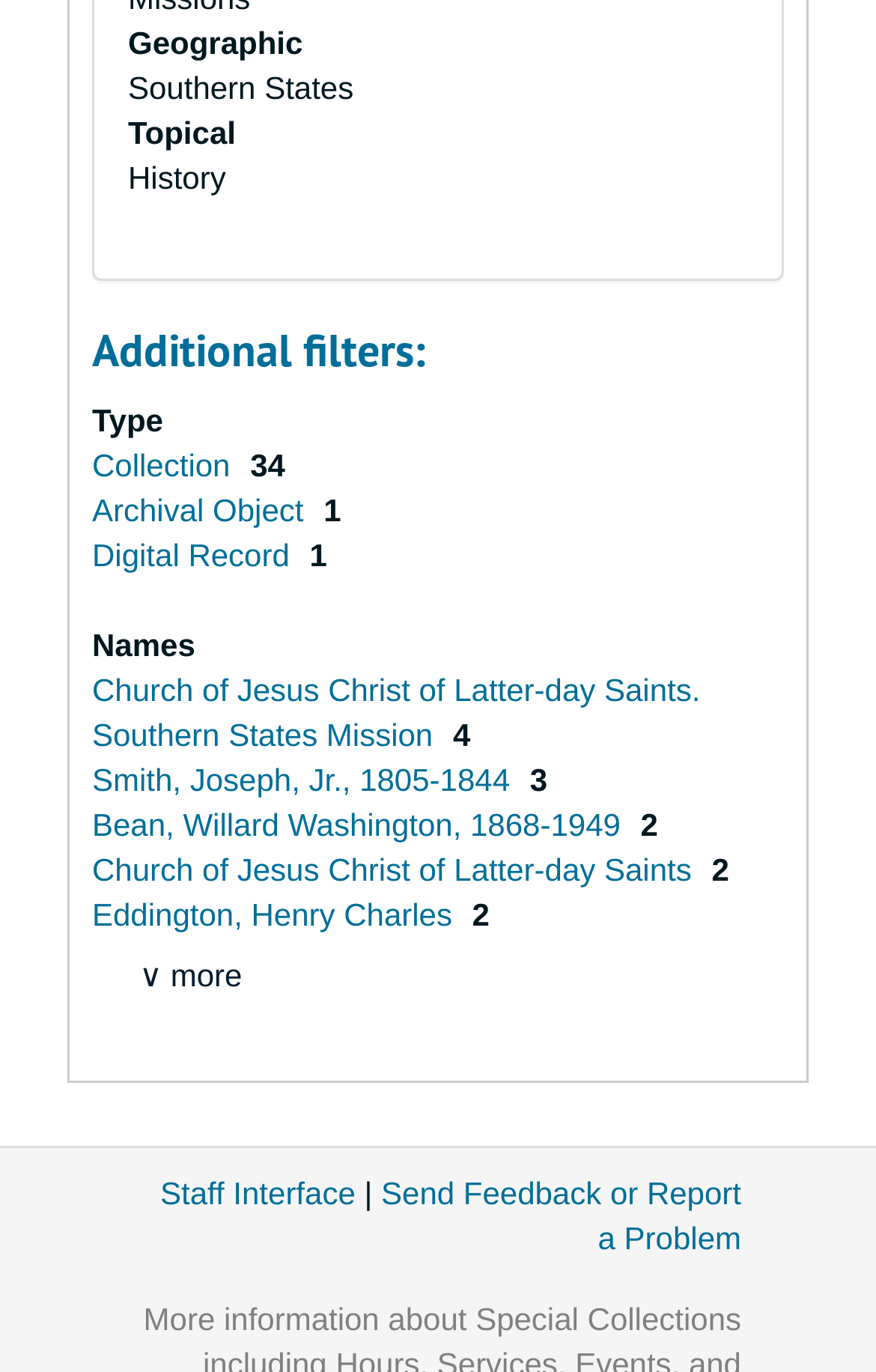Please determine the bounding box coordinates for the element that should be clicked to follow these instructions: "Send Feedback or Report a Problem".

[0.435, 0.857, 0.846, 0.916]